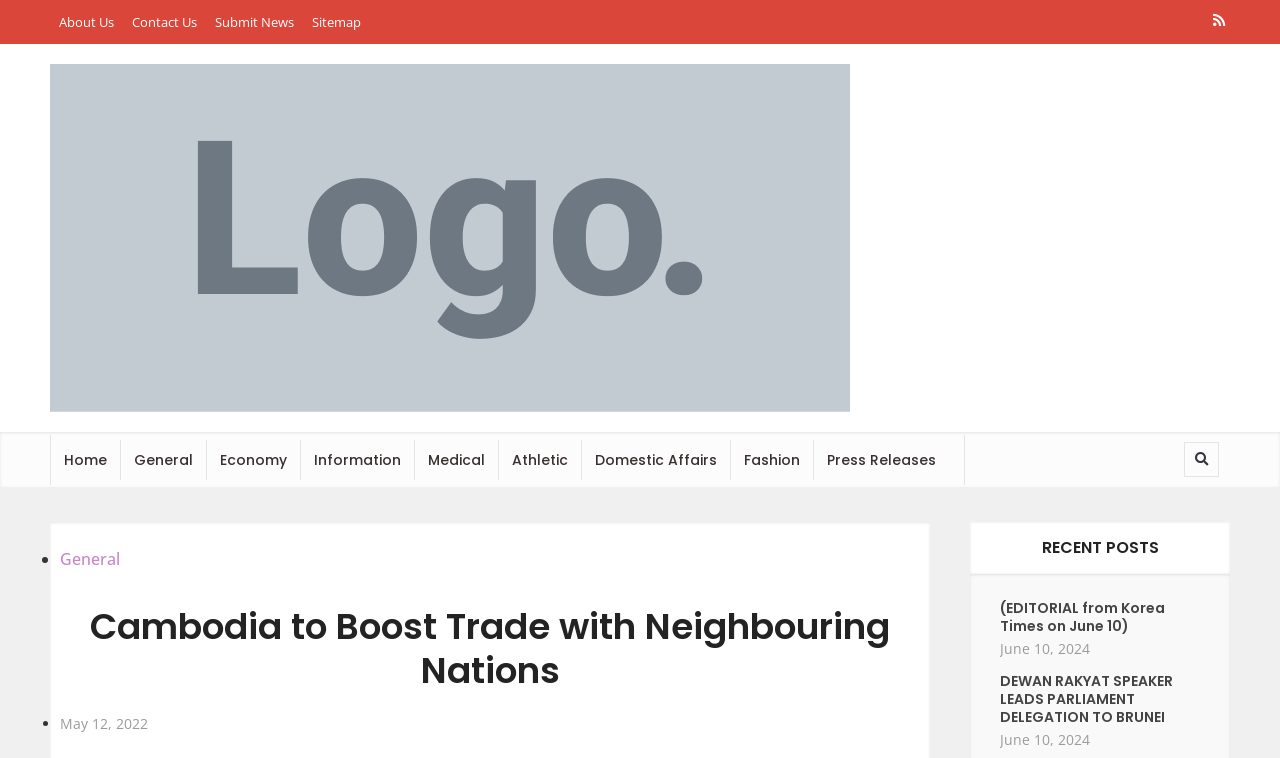Specify the bounding box coordinates (top-left x, top-left y, bottom-right x, bottom-right y) of the UI element in the screenshot that matches this description: May 12, 2022

[0.047, 0.942, 0.116, 0.967]